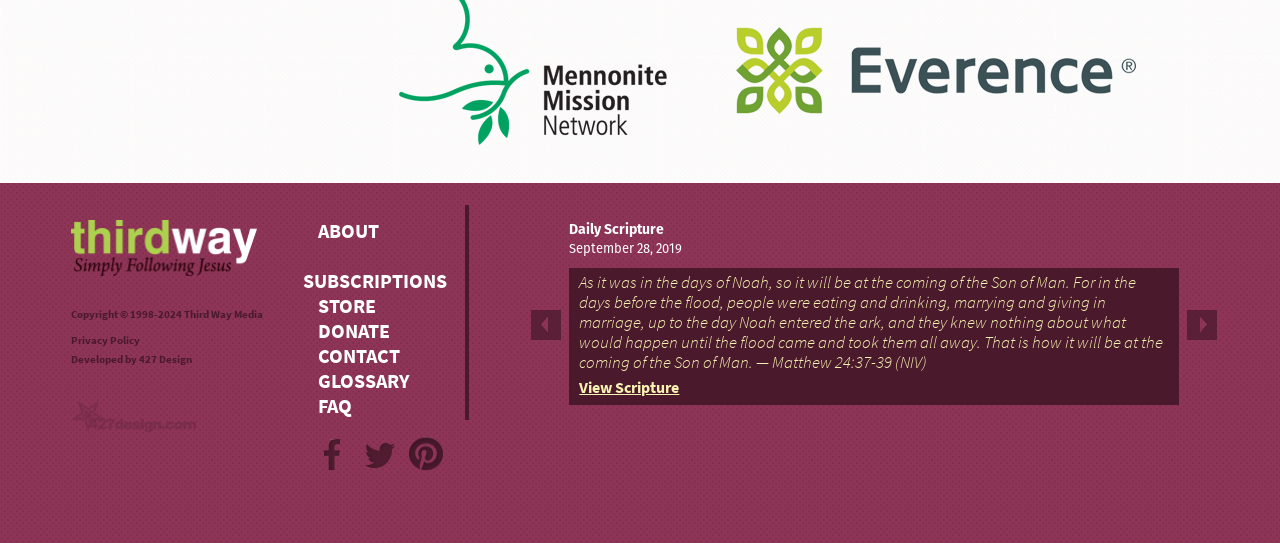Please find the bounding box coordinates of the element that must be clicked to perform the given instruction: "View daily scripture". The coordinates should be four float numbers from 0 to 1, i.e., [left, top, right, bottom].

[0.445, 0.401, 0.921, 0.737]